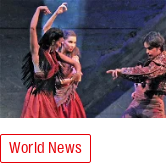Elaborate on the various elements present in the image.

The image features a scene from a theatrical production, showcasing performers in vibrant costumes engaged in a dramatic dance. The dancers, adorned in flowing red attire, capture the audience's attention with their expressive movements. The backdrop appears to be dynamically lit, emphasizing the energy of the performance. This image is associated with a link to "World News," suggesting a connection to current cultural events or productions being highlighted in the news.